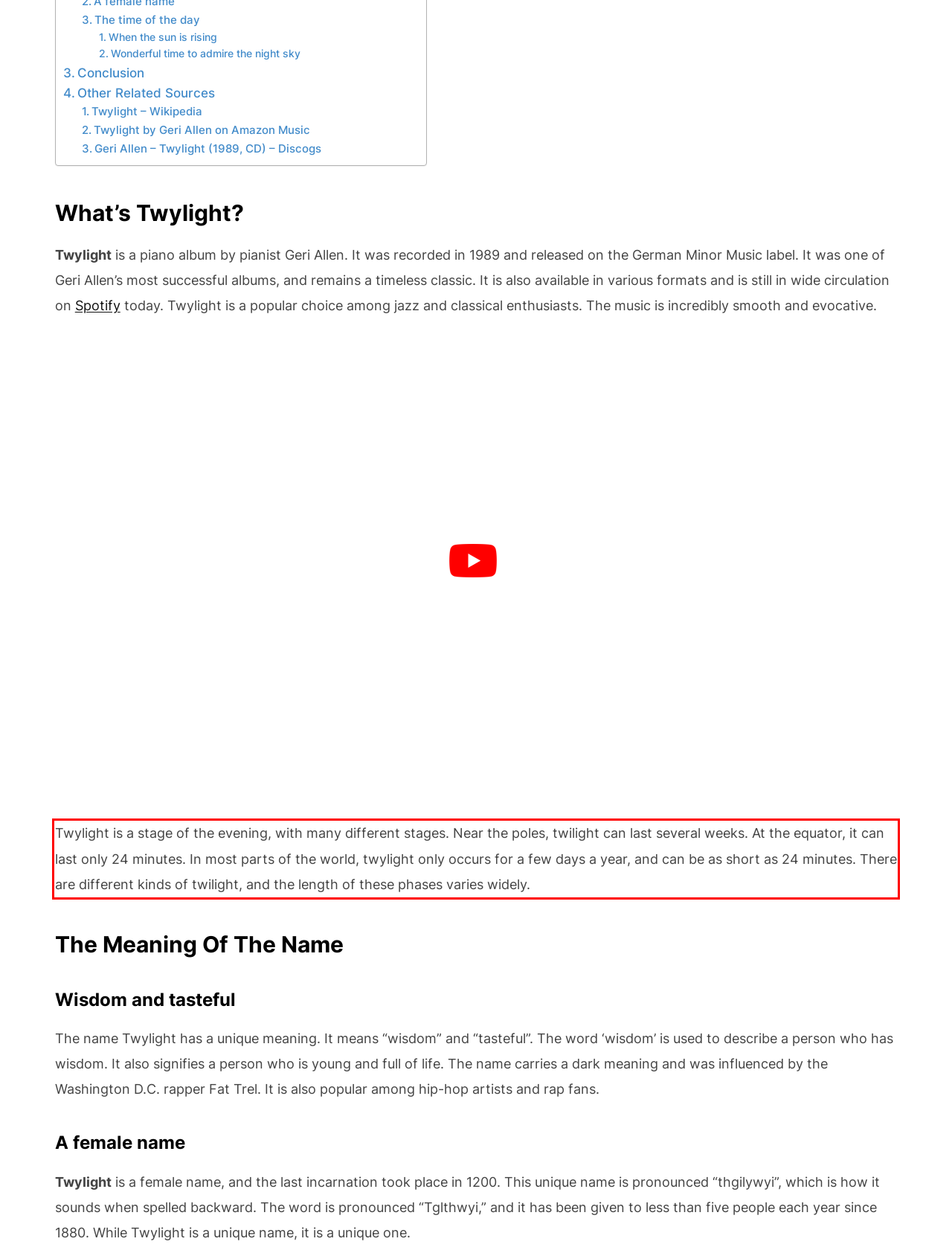With the given screenshot of a webpage, locate the red rectangle bounding box and extract the text content using OCR.

Twylight is a stage of the evening, with many different stages. Near the poles, twilight can last several weeks. At the equator, it can last only 24 minutes. In most parts of the world, twylight only occurs for a few days a year, and can be as short as 24 minutes. There are different kinds of twilight, and the length of these phases varies widely.